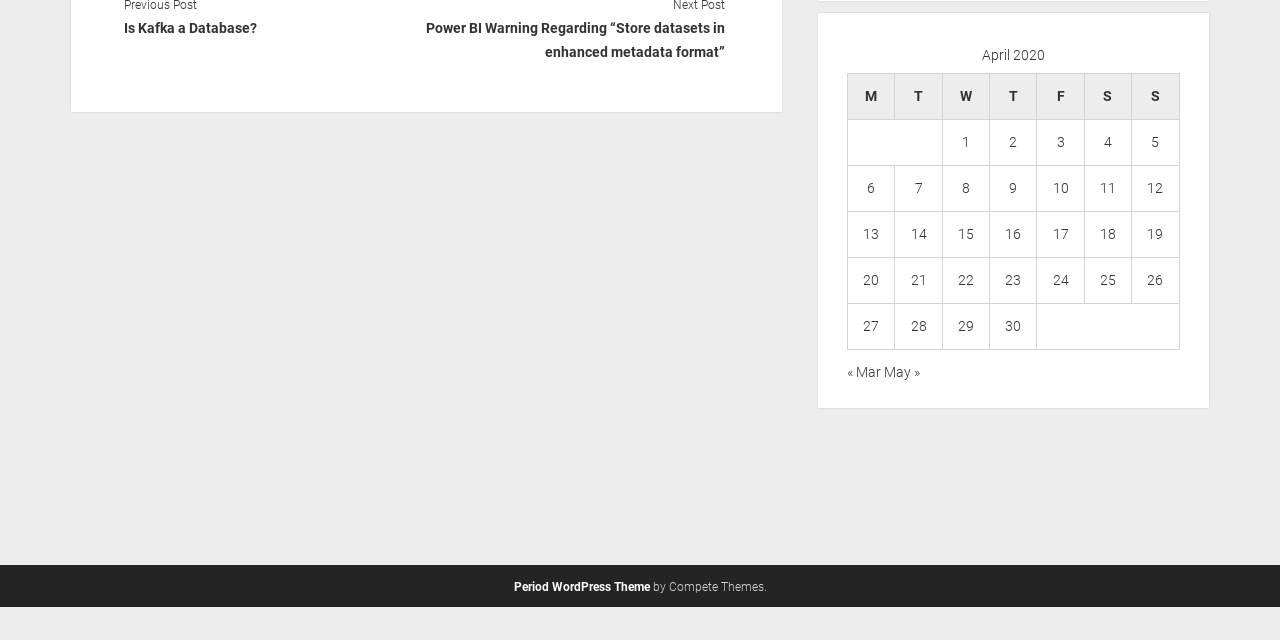Given the description of the UI element: "May »", predict the bounding box coordinates in the form of [left, top, right, bottom], with each value being a float between 0 and 1.

[0.691, 0.569, 0.719, 0.594]